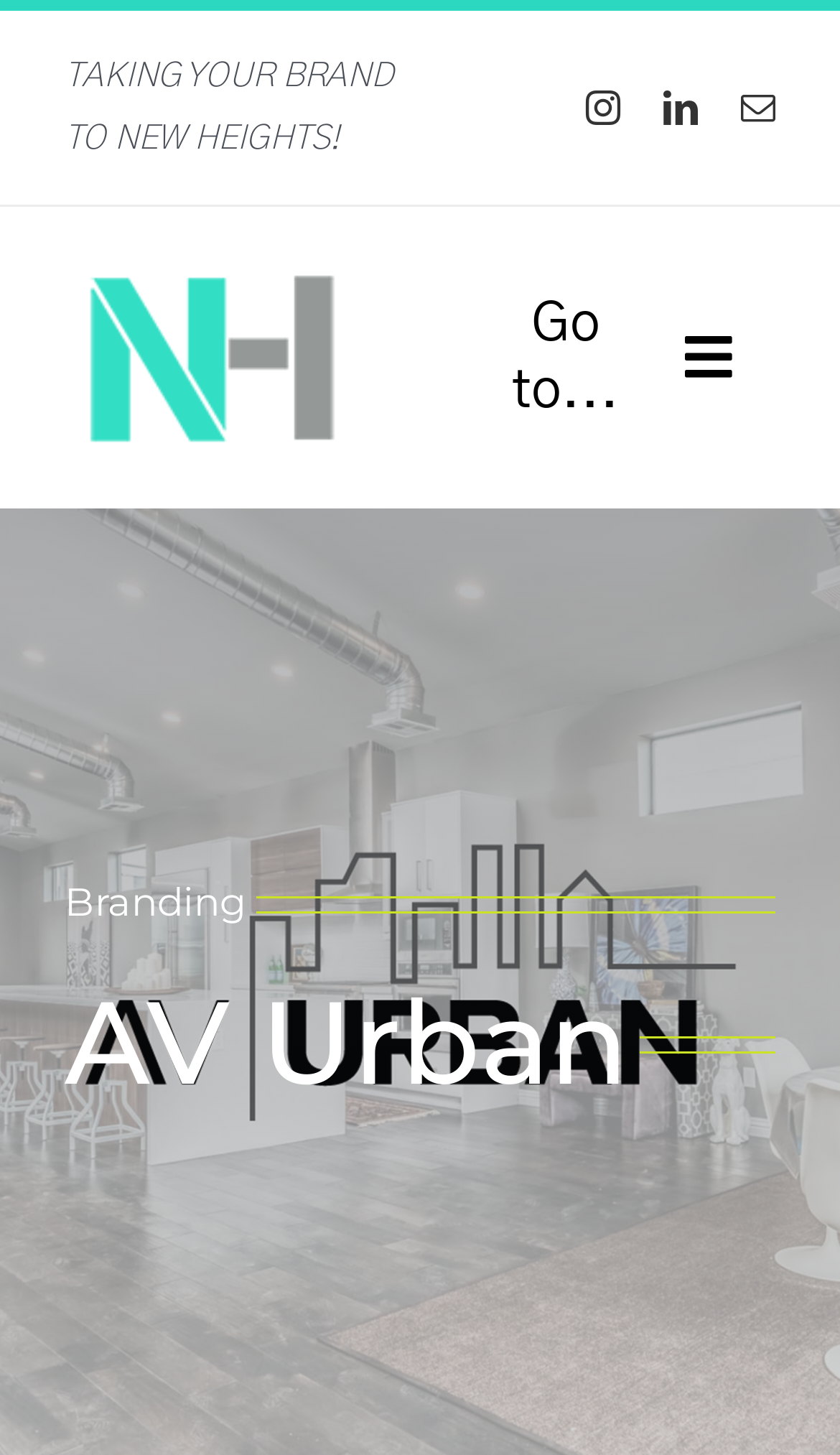Create a detailed narrative describing the layout and content of the webpage.

The webpage is about AV Urban, a team of custom home builders and designers. At the top of the page, there is a prominent heading "TAKING YOUR BRAND TO NEW HEIGHTS!" in a relatively large font size. Below this heading, there are three social media links, namely Instagram, LinkedIn, and mail, aligned horizontally and positioned near the top right corner of the page.

To the left of the social media links, there is a logo of AV Urban, which is an image with a caption "updated logo-web". The logo is positioned near the top left corner of the page.

On the top right side of the page, there is a navigation menu labeled "Menu" with a button that can be expanded to reveal more options. The menu is positioned near the top right corner of the page.

Further down the page, there are two headings, "Branding" and "AV Urban", positioned near the top left side of the page. The "AV Urban" heading is larger in font size and appears to be a title or a main heading.